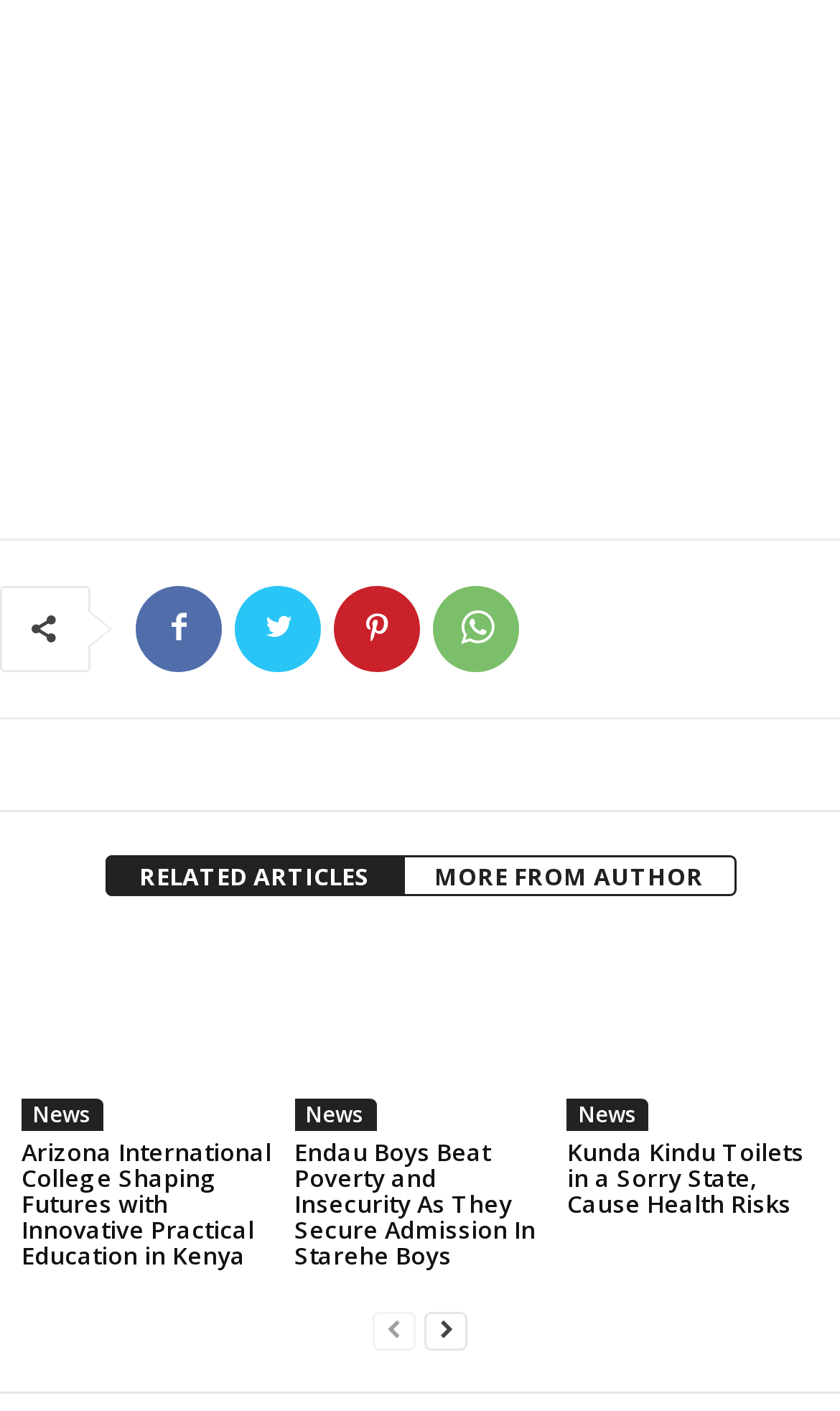Please find the bounding box for the UI element described by: "MORE FROM AUTHOR".

[0.481, 0.607, 0.876, 0.636]